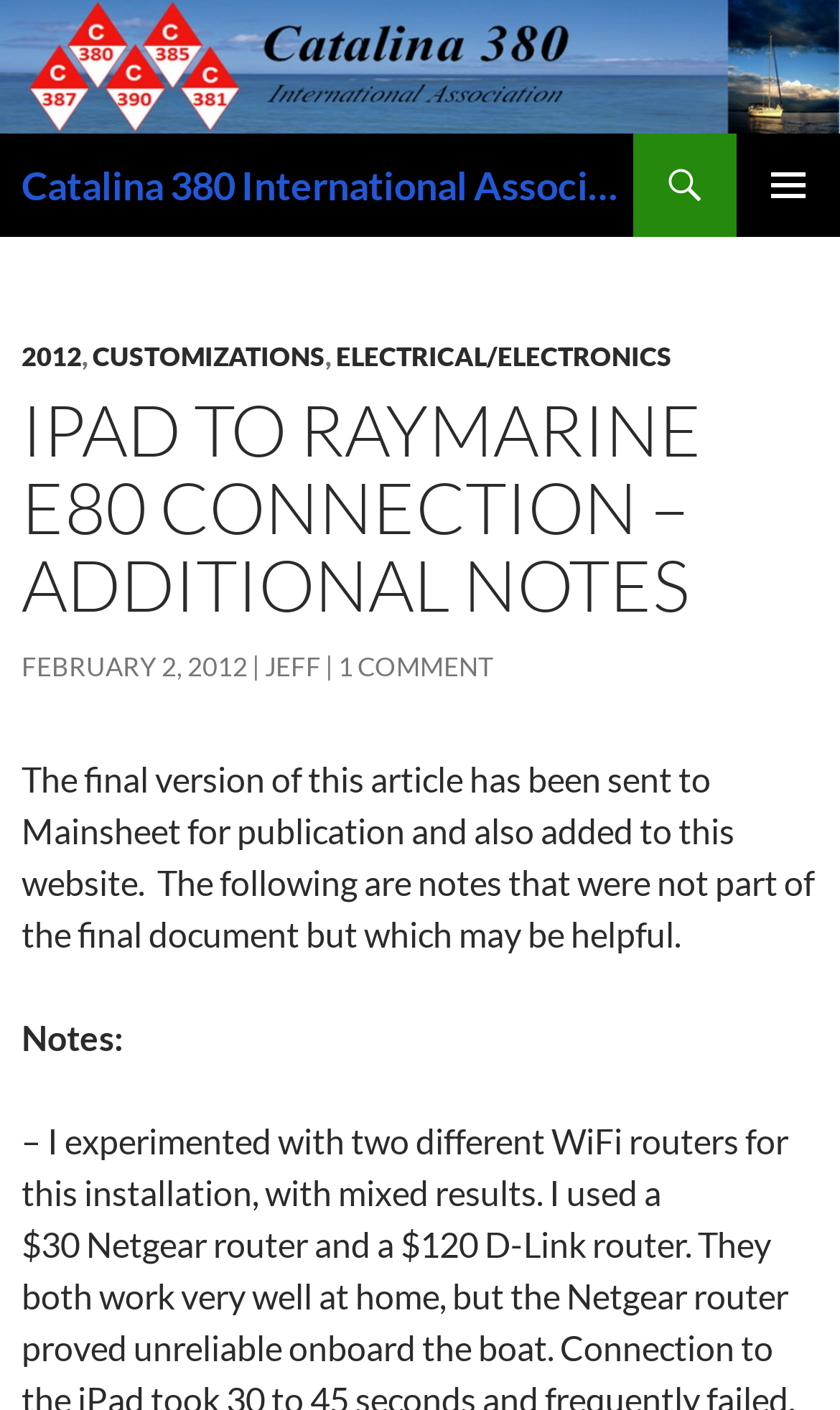Give a one-word or short phrase answer to the question: 
What is the name of the association?

Catalina 380 International Association